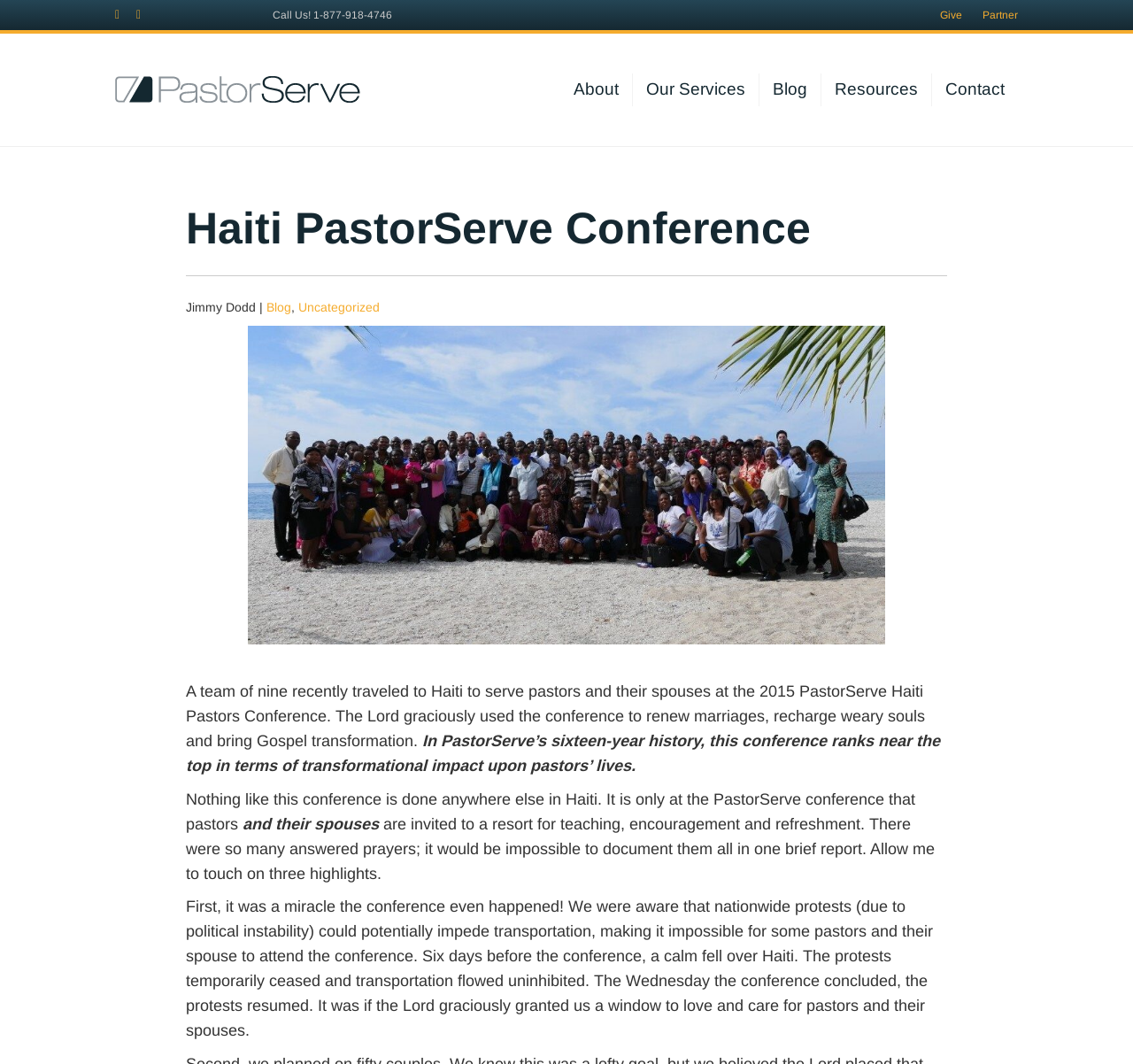Summarize the webpage in an elaborate manner.

The webpage is about the Haiti PastorServe Conference, an event organized by PastorServe for pastors and their spouses. At the top left corner, there are social media links to Facebook, Twitter, Linkedin, Youtube, Instagram, and Spotify. Next to these links, there is a "Call Us!" button with a phone number. 

On the top right corner, there is a navigation menu with links to "Give" and "Partner". Below this menu, there is a layout table that spans most of the webpage. Within this table, there is a link to "PastorServe" with an accompanying image. 

To the right of the "PastorServe" link, there is a navigation menu with links to "About", "Our Services", "Blog", "Resources", and "Contact". Below this menu, there is a heading that reads "Haiti PastorServe Conference". 

Under the heading, there is a brief description of the conference, mentioning Jimmy Dodd and a blog post. Below this, there is a large image related to the conference. 

The main content of the webpage consists of three paragraphs of text that describe the conference. The first paragraph explains that a team of nine people traveled to Haiti to serve pastors and their spouses at the 2015 PastorServe Haiti Pastors Conference. The second paragraph highlights the impact of the conference on the pastors' lives. The third paragraph mentions that the conference is unique in Haiti and provides a resort experience for teaching, encouragement, and refreshment. 

The rest of the text describes the highlights of the conference, including the miracle of the conference happening despite nationwide protests, and the positive impact it had on the attendees.